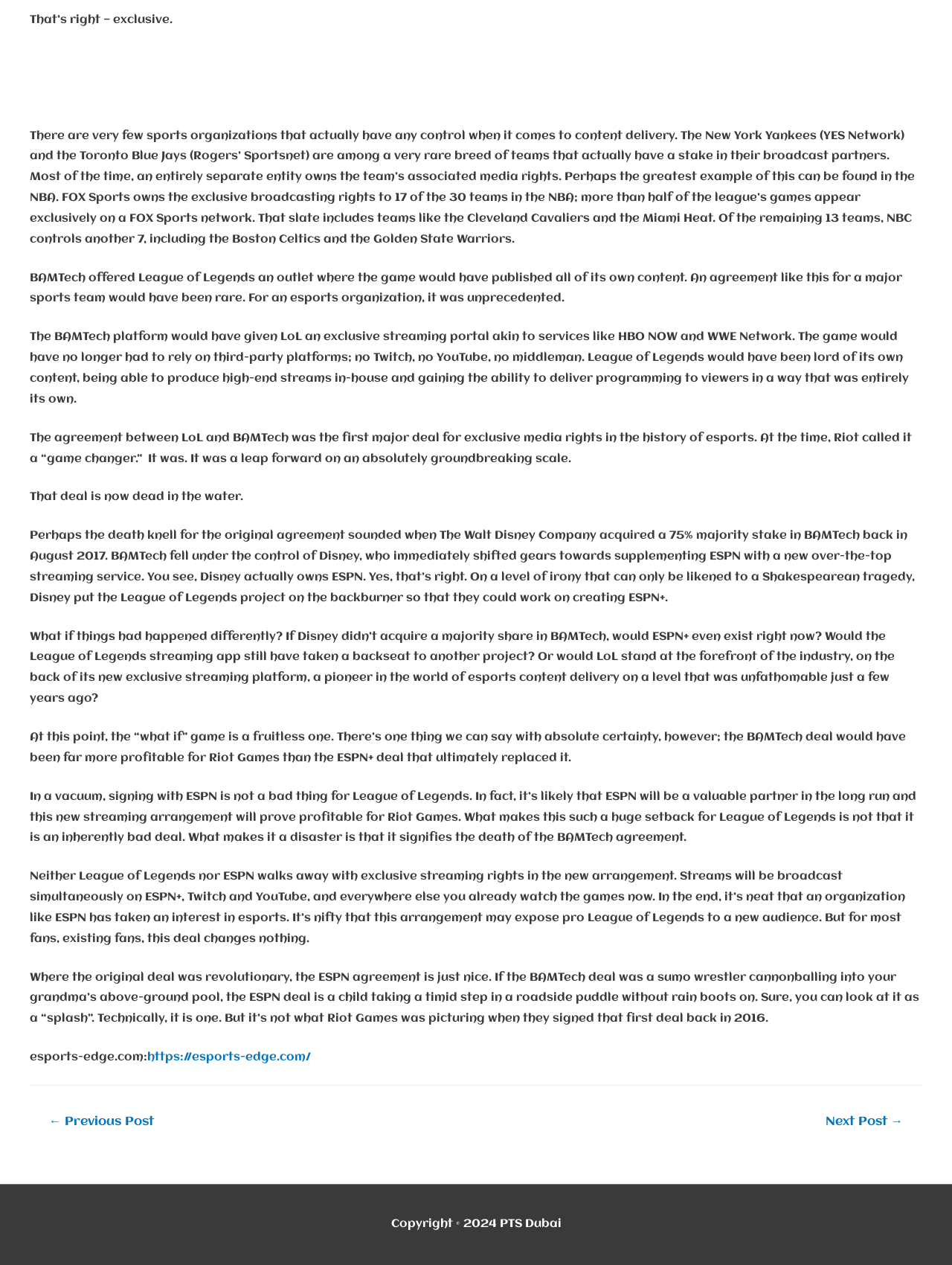Please determine the bounding box coordinates for the UI element described here. Use the format (top-left x, top-left y, bottom-right x, bottom-right y) with values bounded between 0 and 1: name="s" placeholder="Search …" title="Search for:"

None